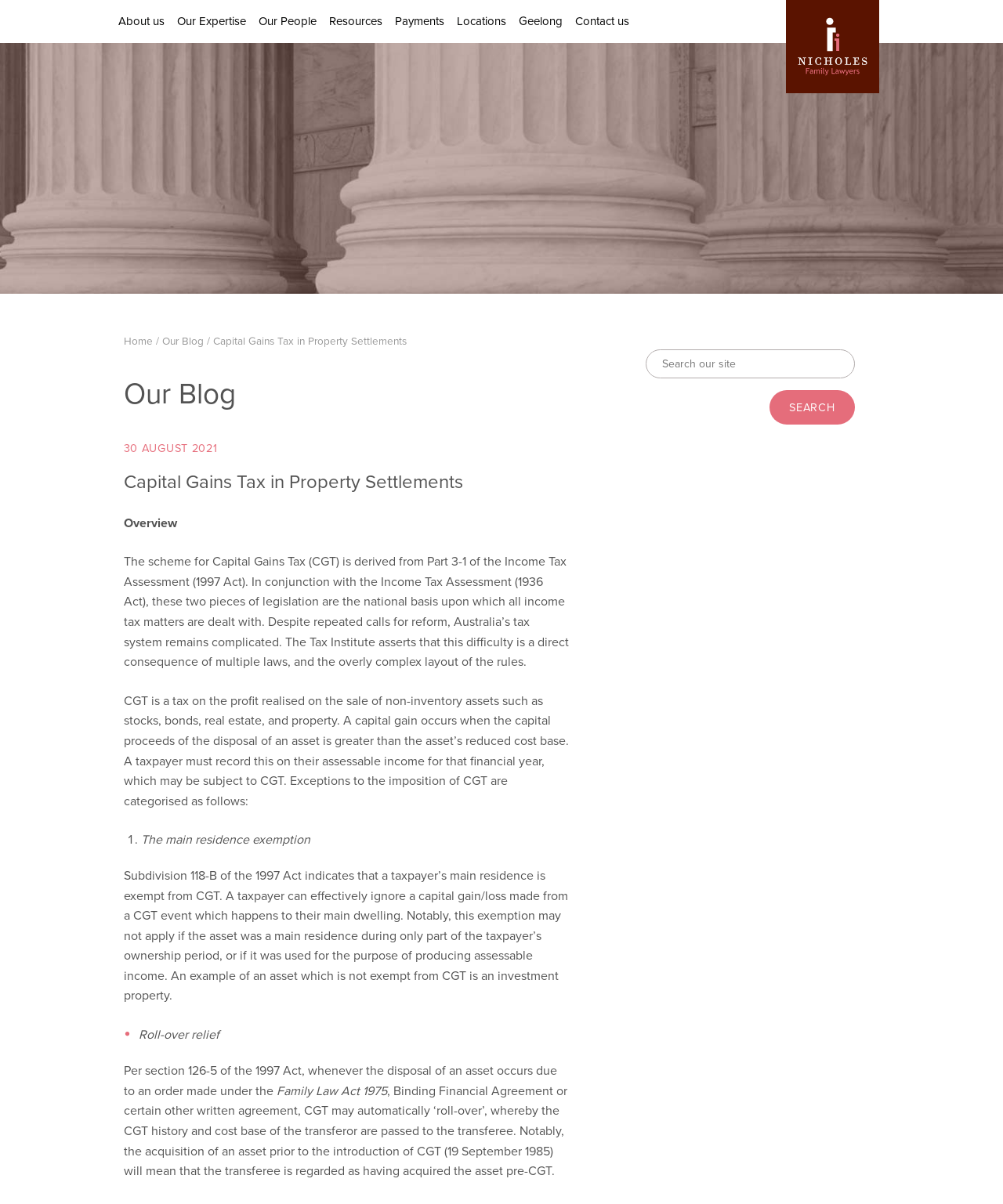How many exceptions to the imposition of CGT are mentioned in the article?
Provide a well-explained and detailed answer to the question.

The article mentions at least two exceptions to the imposition of CGT: the main residence exemption and roll-over relief. These exceptions are discussed in the article content, where the conditions and rules for each exception are explained.